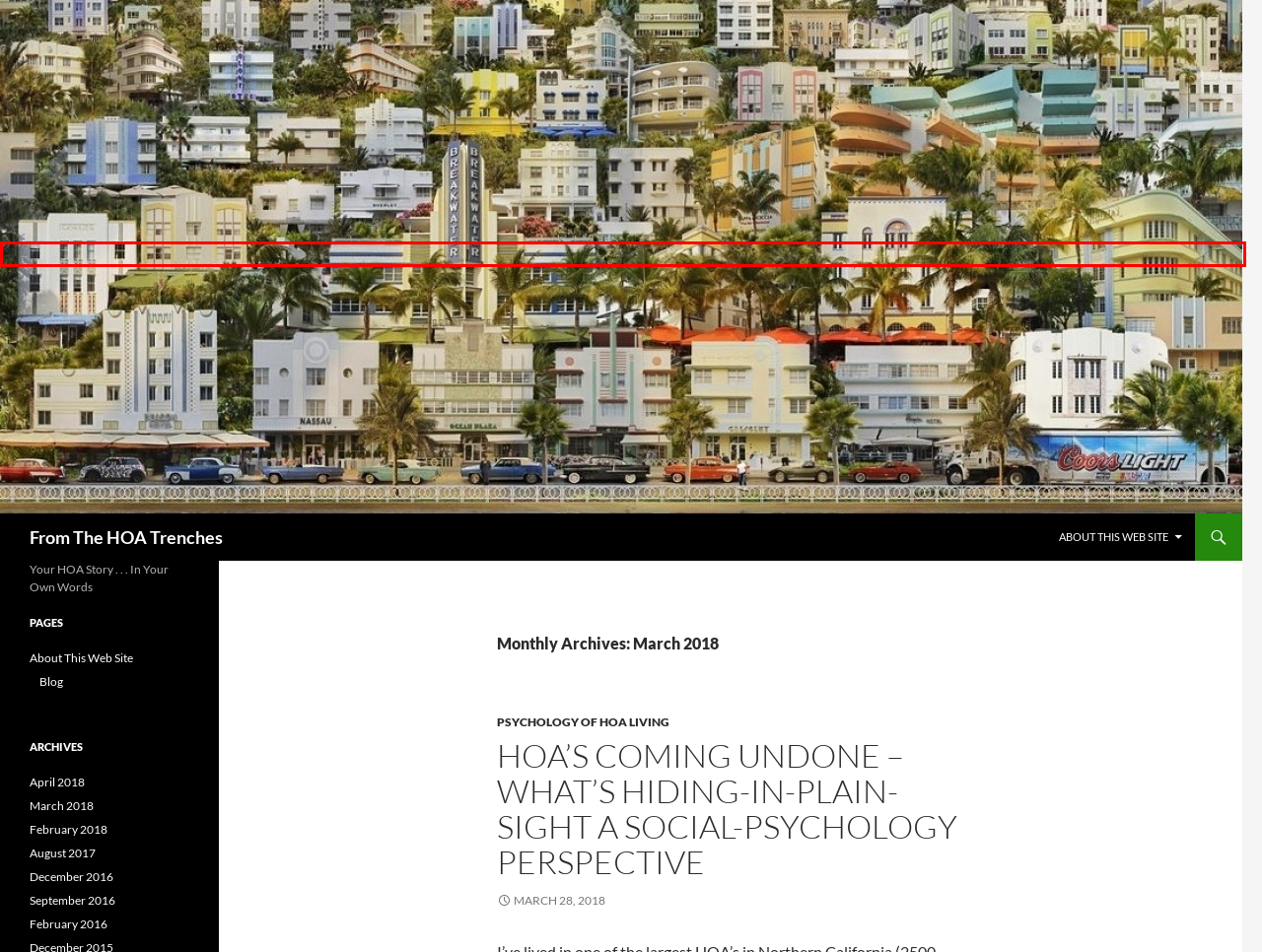Examine the screenshot of a webpage with a red rectangle bounding box. Select the most accurate webpage description that matches the new webpage after clicking the element within the bounding box. Here are the candidates:
A. February | 2018 | From The HOA Trenches
B. August | 2017 | From The HOA Trenches
C. From The HOA Trenches | Your HOA Story . . . In Your Own Words
D. April | 2018 | From The HOA Trenches
E. February | 2016 | From The HOA Trenches
F. December | 2016 | From The HOA Trenches
G. Psychology of HOA Living | From The HOA Trenches
H. September | 2016 | From The HOA Trenches

C